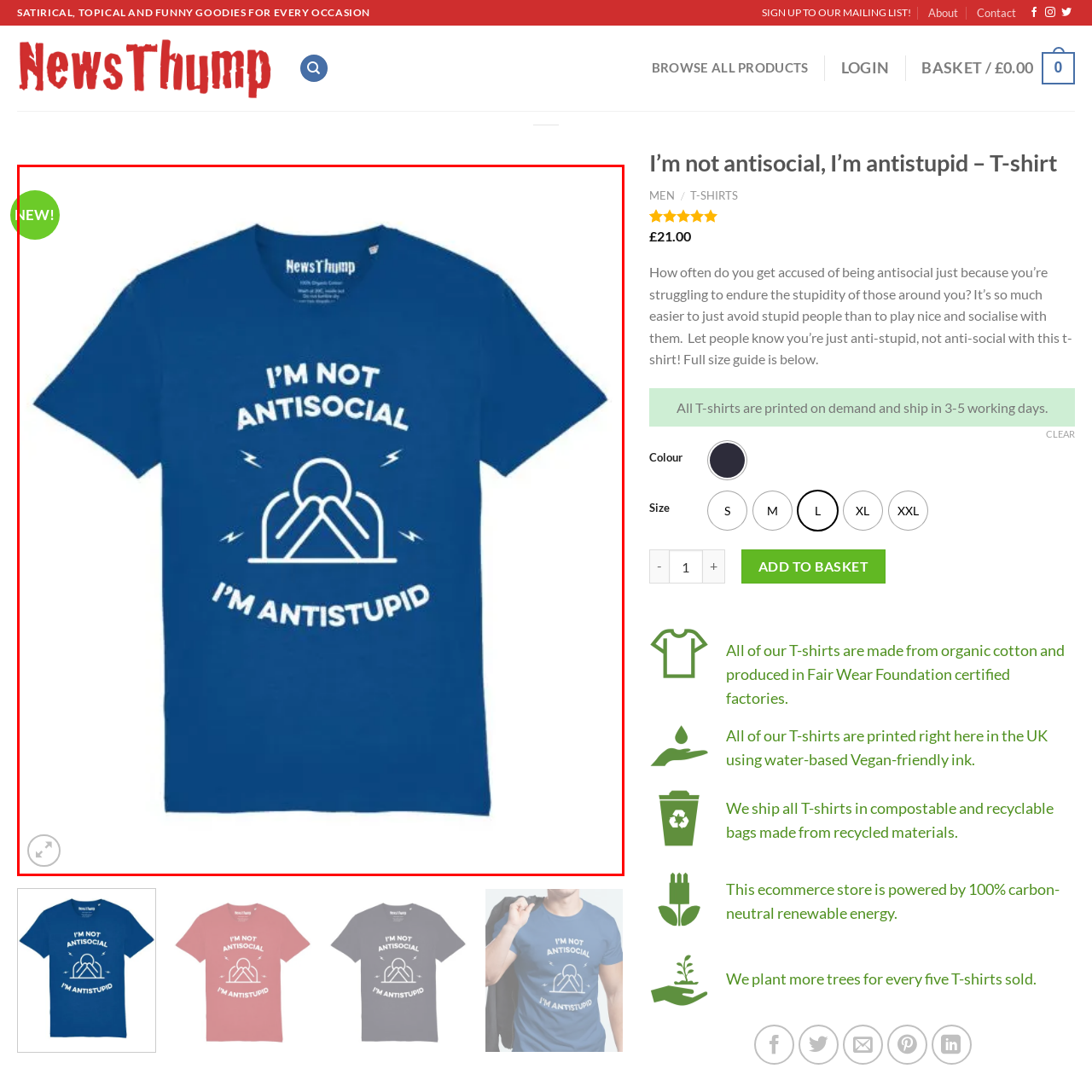What is the figure in the illustration doing?
View the portion of the image encircled by the red bounding box and give a one-word or short phrase answer.

Hands on head